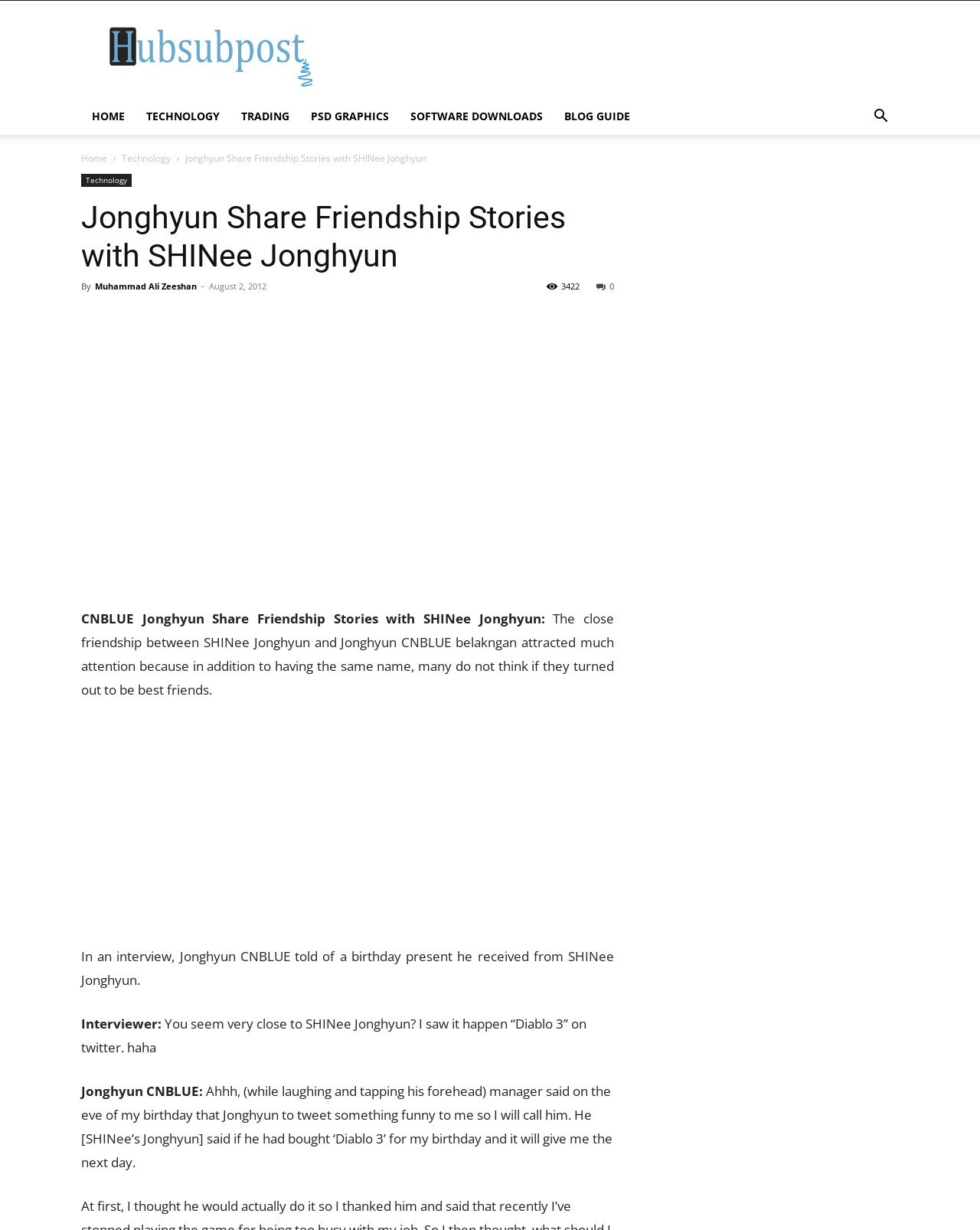Identify the bounding box for the UI element that is described as follows: "Muhammad Ali Zeeshan".

[0.097, 0.228, 0.201, 0.237]